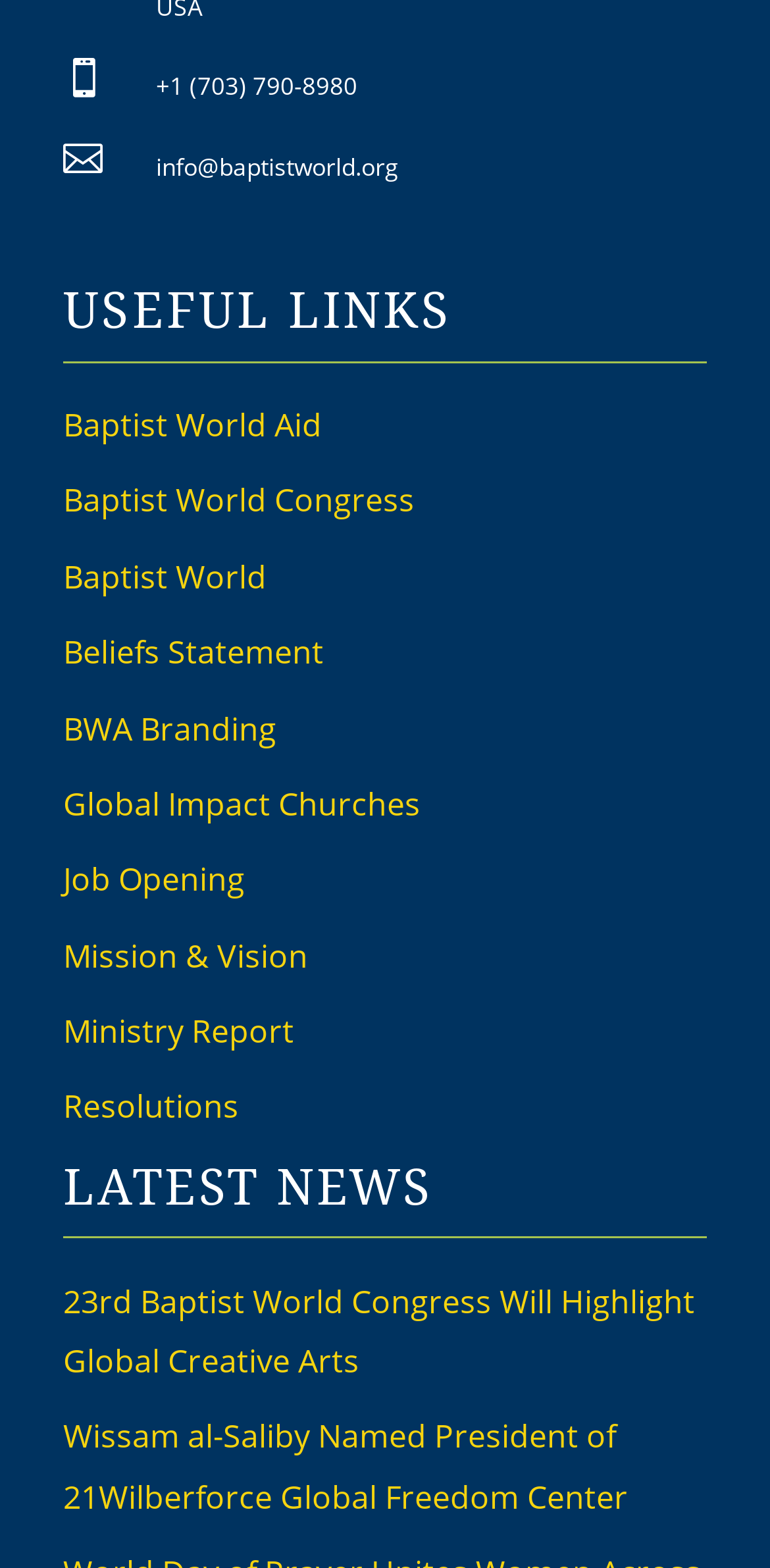Please provide a brief answer to the following inquiry using a single word or phrase:
How many links are there in the useful links section?

7